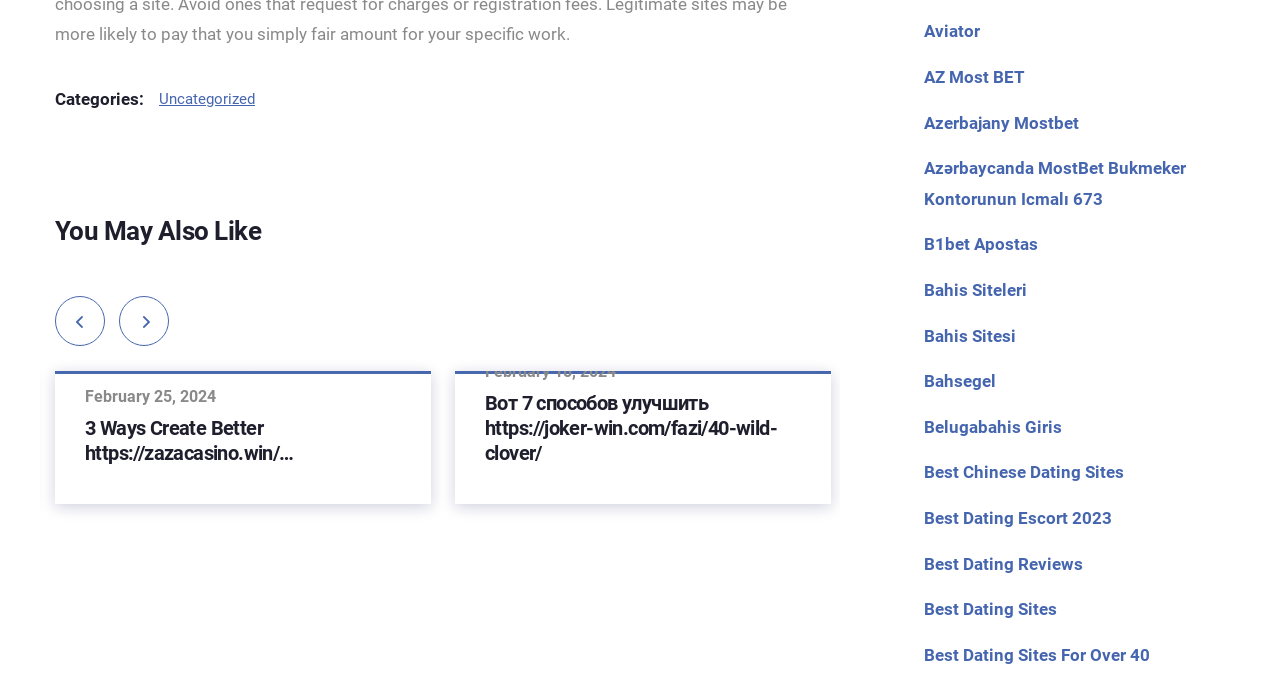How many images are there on the webpage?
Please provide a single word or phrase as your answer based on the screenshot.

2